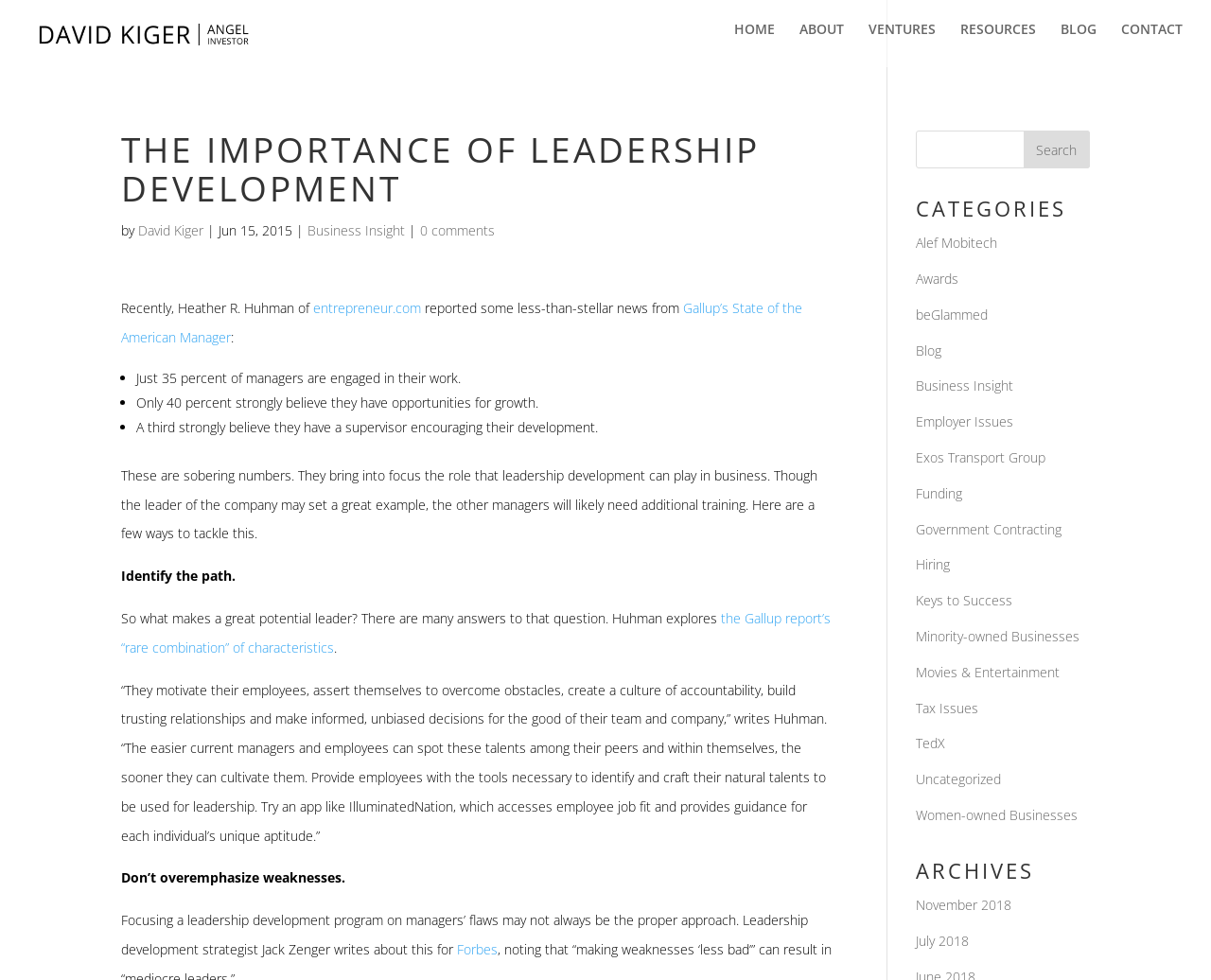What is the name of the author of this article?
Could you answer the question in a detailed manner, providing as much information as possible?

I found the answer by looking at the link 'David Kiger' next to the text 'by' which is a common pattern to indicate the author of an article.